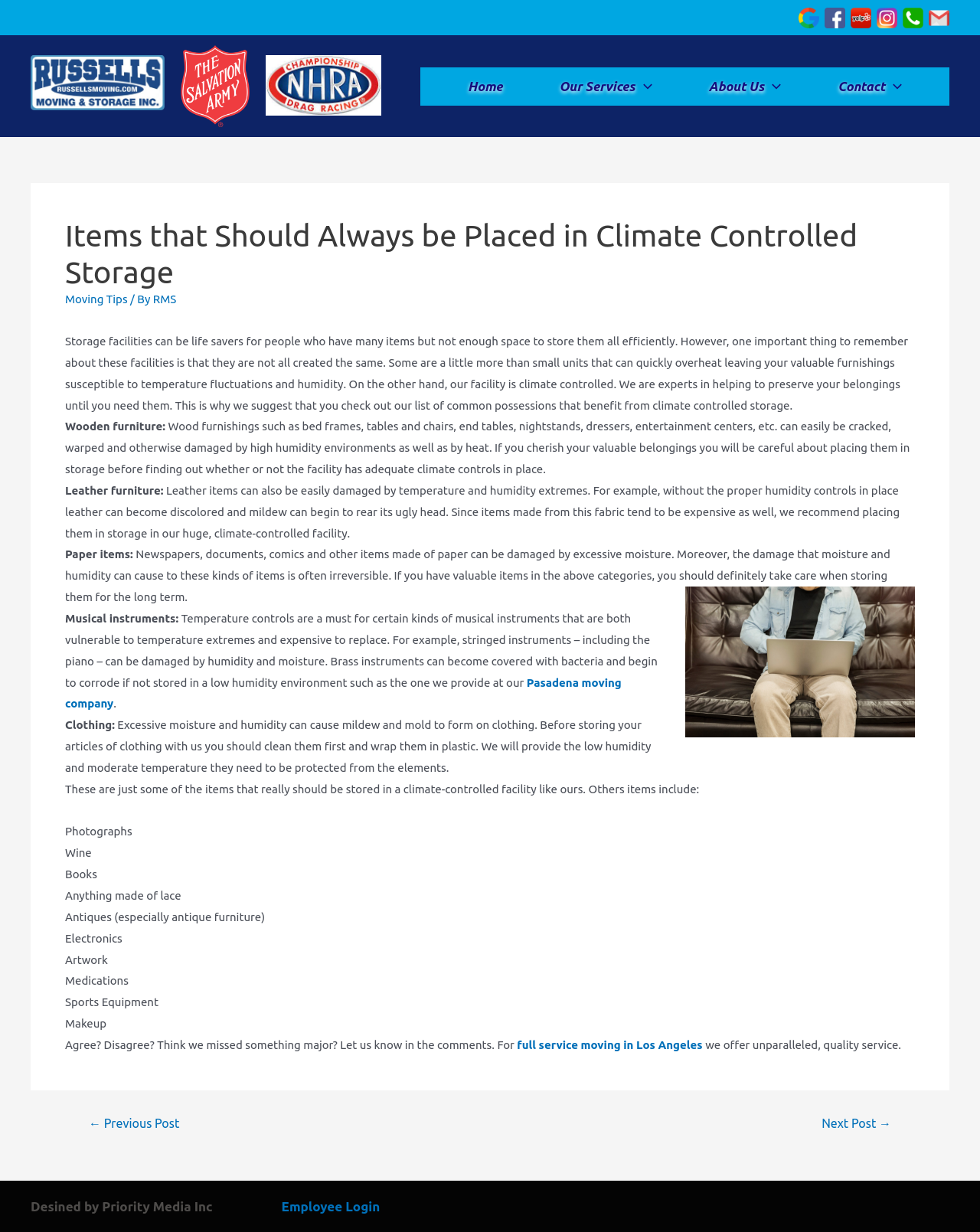Extract the bounding box coordinates for the described element: "Home". The coordinates should be represented as four float numbers between 0 and 1: [left, top, right, bottom].

[0.449, 0.054, 0.542, 0.086]